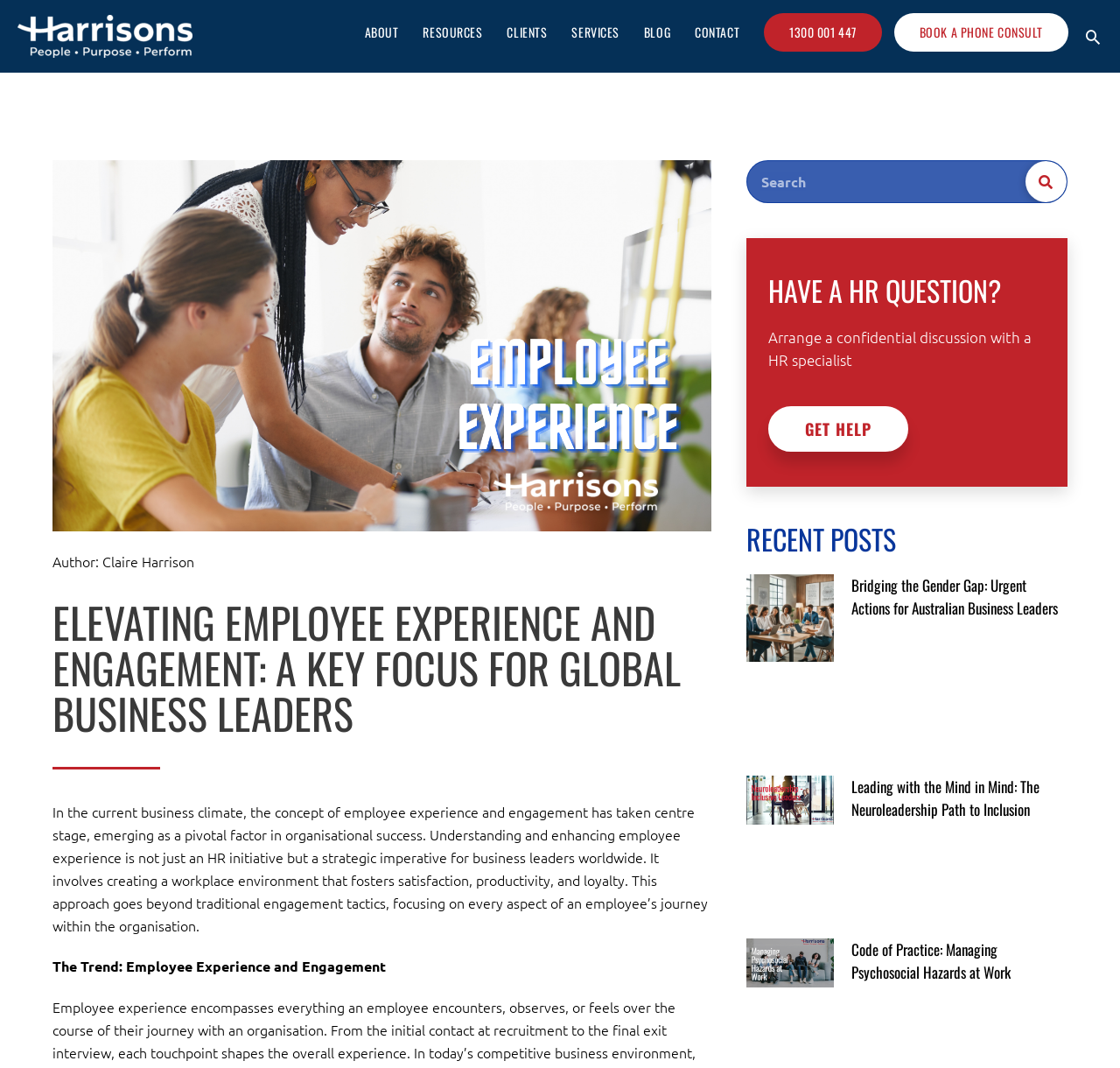Please find the bounding box for the following UI element description. Provide the coordinates in (top-left x, top-left y, bottom-right x, bottom-right y) format, with values between 0 and 1: 1300 001 447

[0.671, 0.0, 0.798, 0.06]